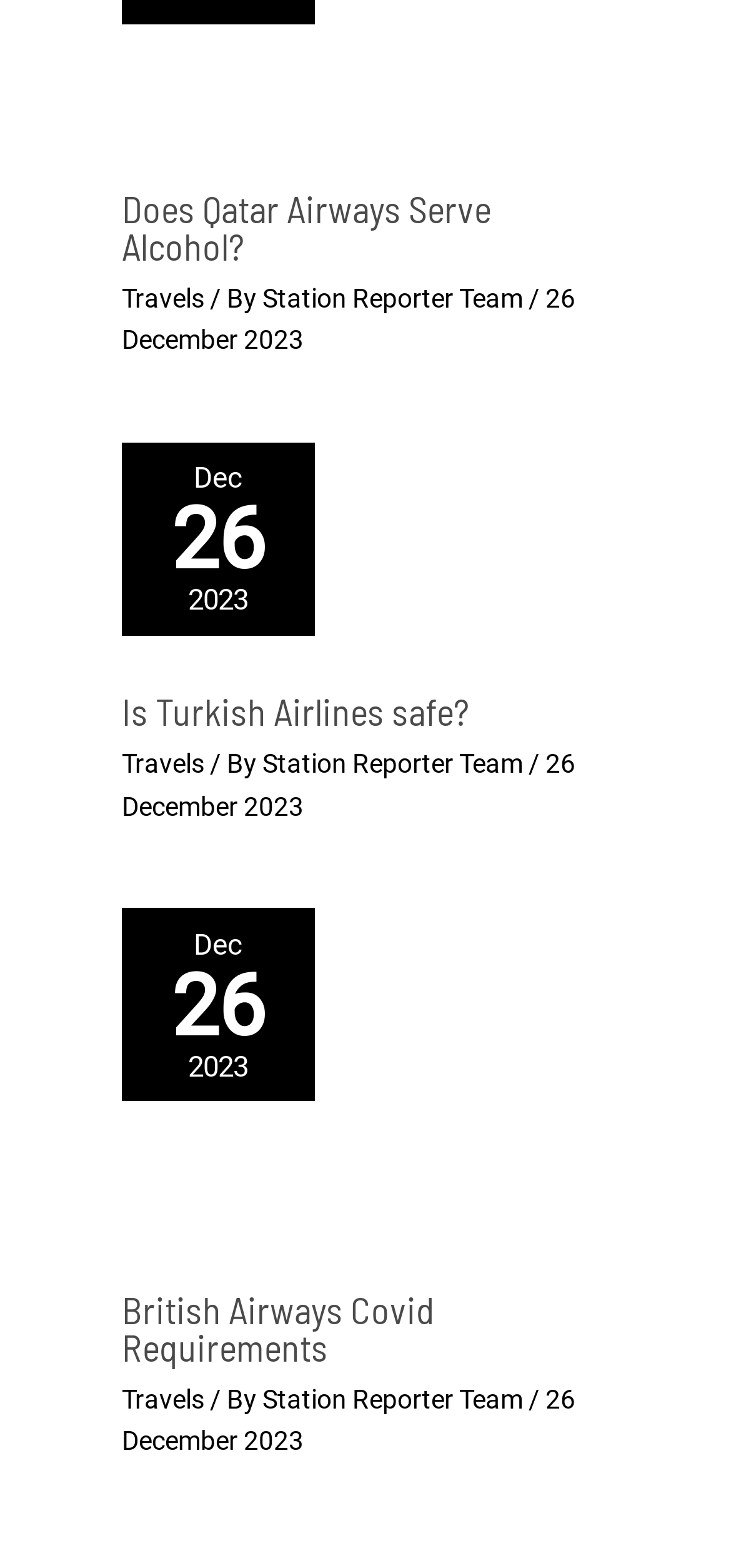What is the topic of the second article?
Using the screenshot, give a one-word or short phrase answer.

Is Turkish Airlines safe?